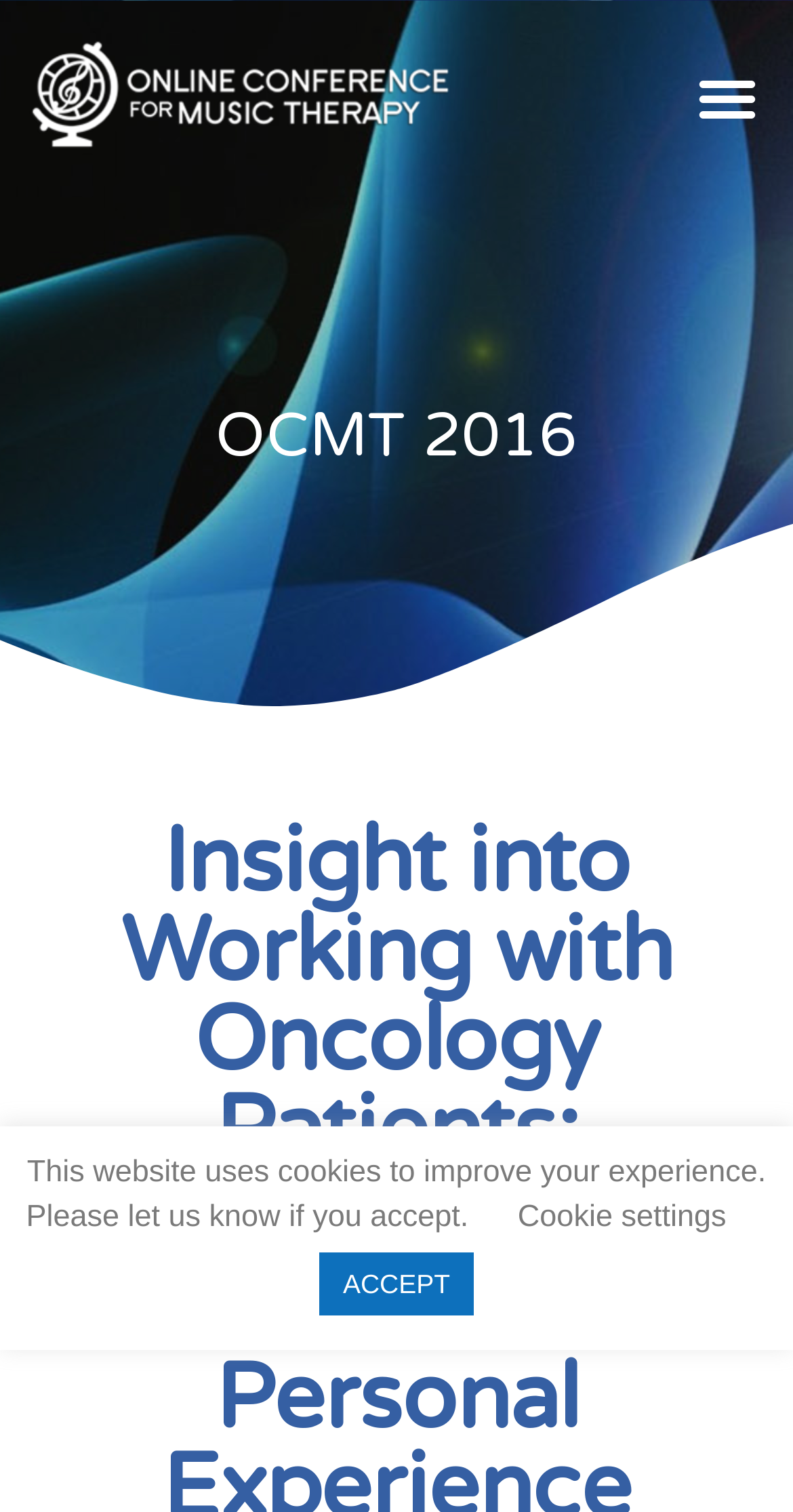Provide a comprehensive caption for the webpage.

The webpage appears to be the homepage of the Online Conference for Music Therapy (OCMT) 2016. At the top left corner, there is a logo of OCMT, which is an image linked to the OCMT website. Next to the logo, there is a heading that reads "OCMT 2016", which is also a link. 

On the top right corner, there is a menu toggle button that allows users to expand or collapse the menu. Below the menu toggle button, there is a notification bar that informs users that the website uses cookies to improve their experience. The notification bar provides two buttons: "Cookie settings" and "ACCEPT", allowing users to customize their cookie preferences or accept the default settings.

The layout of the webpage is simple and easy to navigate, with a clear hierarchy of elements. The OCMT logo and heading are prominently displayed at the top, while the menu toggle button and cookie notification bar are positioned at the top right corner.